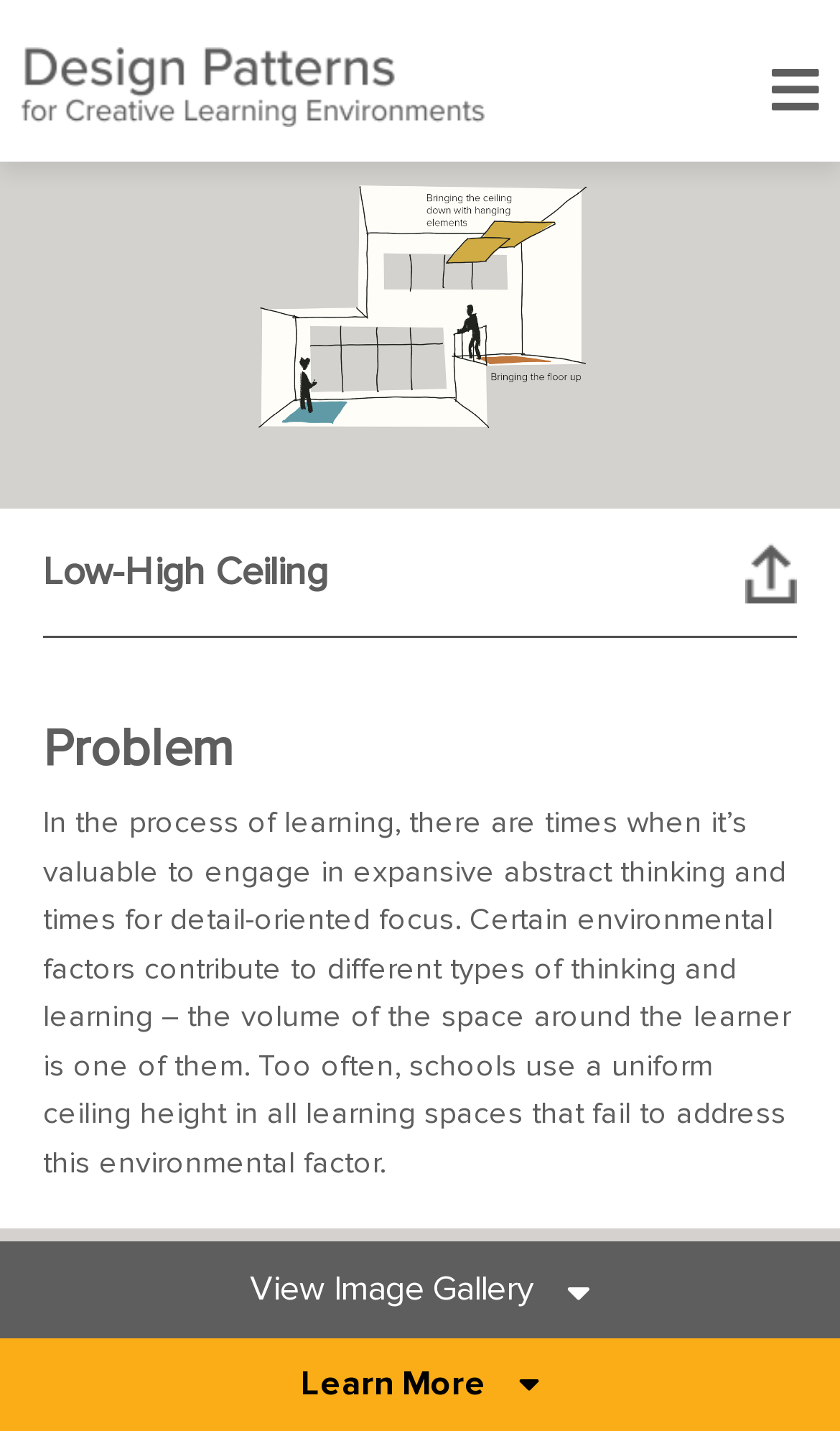Detail the features and information presented on the webpage.

The webpage is about "Low-High Ceiling" design patterns for creative learning environments. At the top left, there is a link to "SchoolPatterns.com" accompanied by an image with the same name. Below this, there is a static text that reads "Design Patterns for Creative Learning Environments". 

On the top right, there is a button with an icon '\uf0c9' that controls the primary menu. The main content of the webpage is divided into an article section that takes up most of the page. 

At the top of the article section, there is a large image related to "Low-High Ceiling". Below the image, there is a heading that reads "Low-High Ceiling". 

Underneath the heading, there are two subheadings: "Problem" and "Solution". The "Problem" section describes the issue of uniform ceiling height in schools and its impact on learning, while the "Solution" section is likely to provide a solution to this problem, although the exact content is not specified. 

There are two buttons at the bottom of the page: "Previous" which is disabled, and "Next". Additionally, there are two static texts: "View Image Gallery" and "Learn More", which are placed near the bottom of the page.